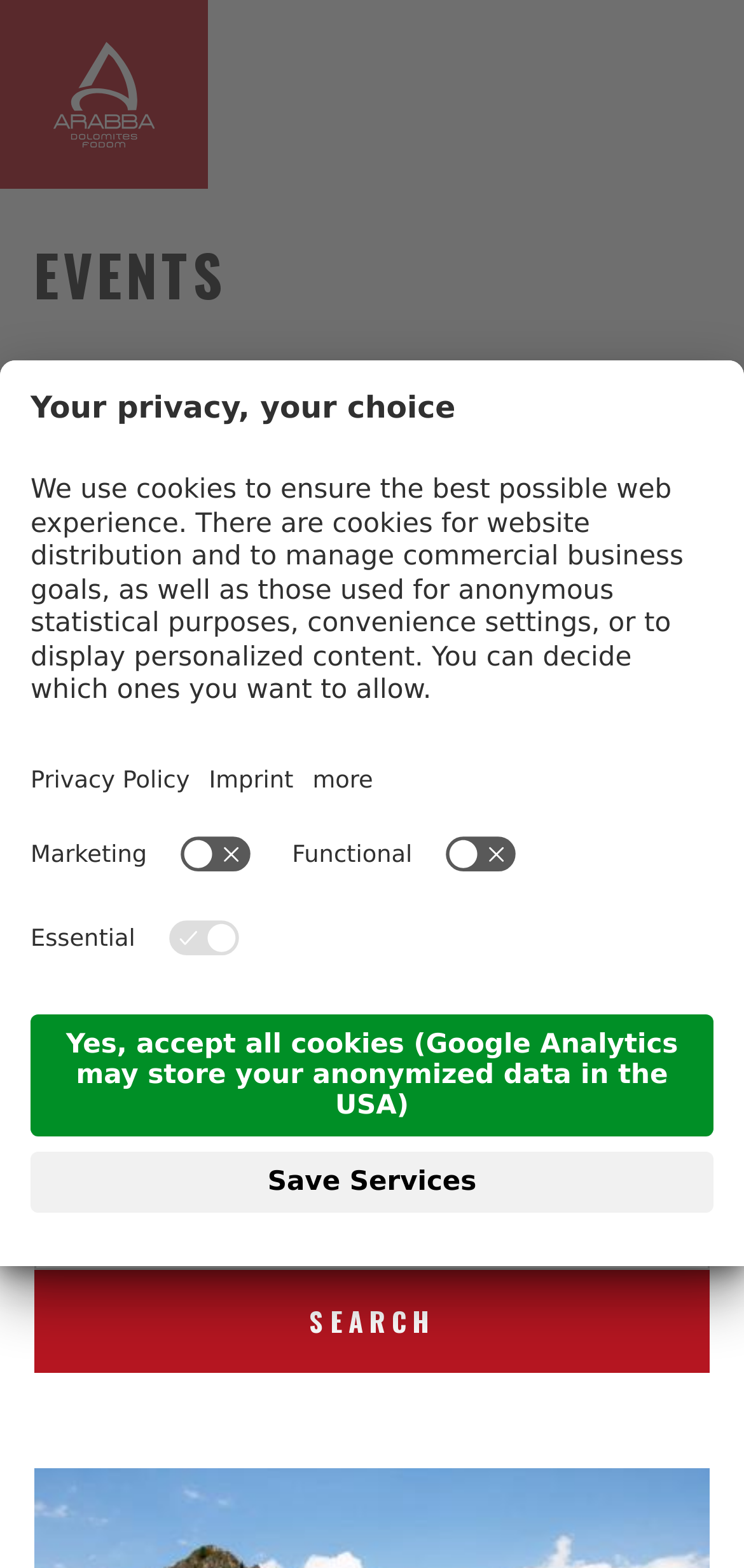Using a single word or phrase, answer the following question: 
What is the theme of the image on the webpage?

Dolomiti supersummer